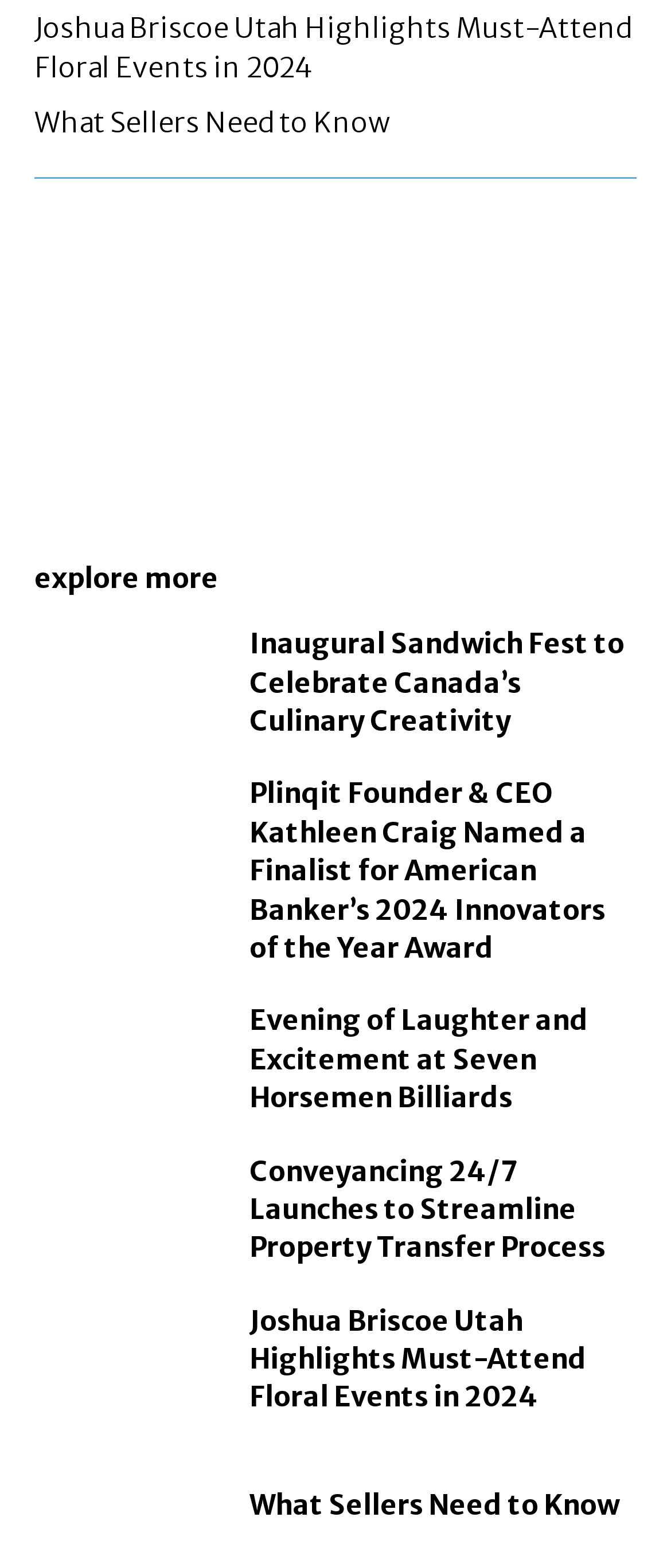How many headings are there in the webpage?
Using the image as a reference, answer the question with a short word or phrase.

8